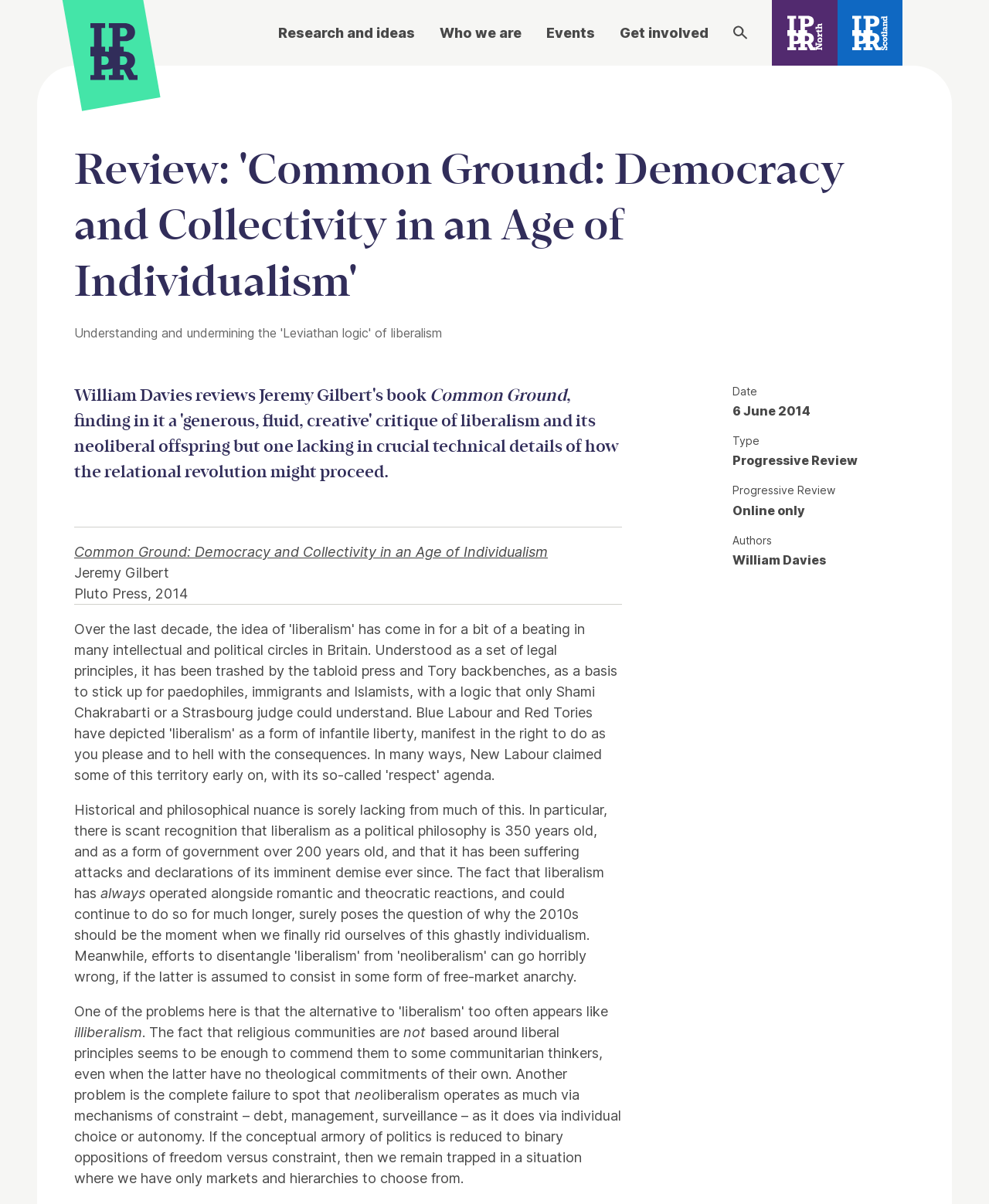What is the publication date of the review?
Refer to the image and offer an in-depth and detailed answer to the question.

The publication date of the review can be found in the bottom-right corner of the webpage, where it is written as 'Date: 6 June 2014' in the description list.